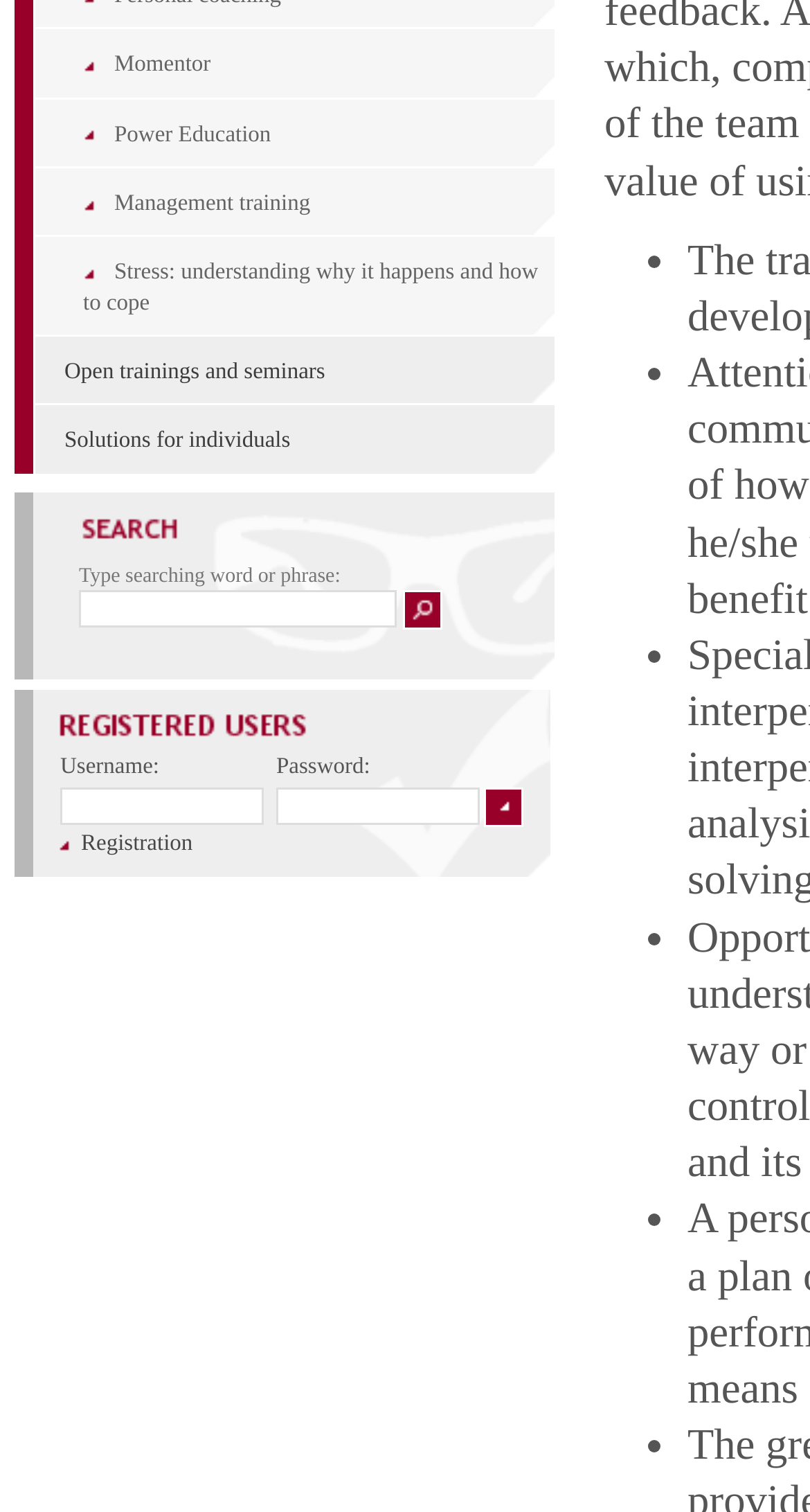Locate the bounding box of the UI element described in the following text: "name="w_pass"".

[0.341, 0.521, 0.592, 0.545]